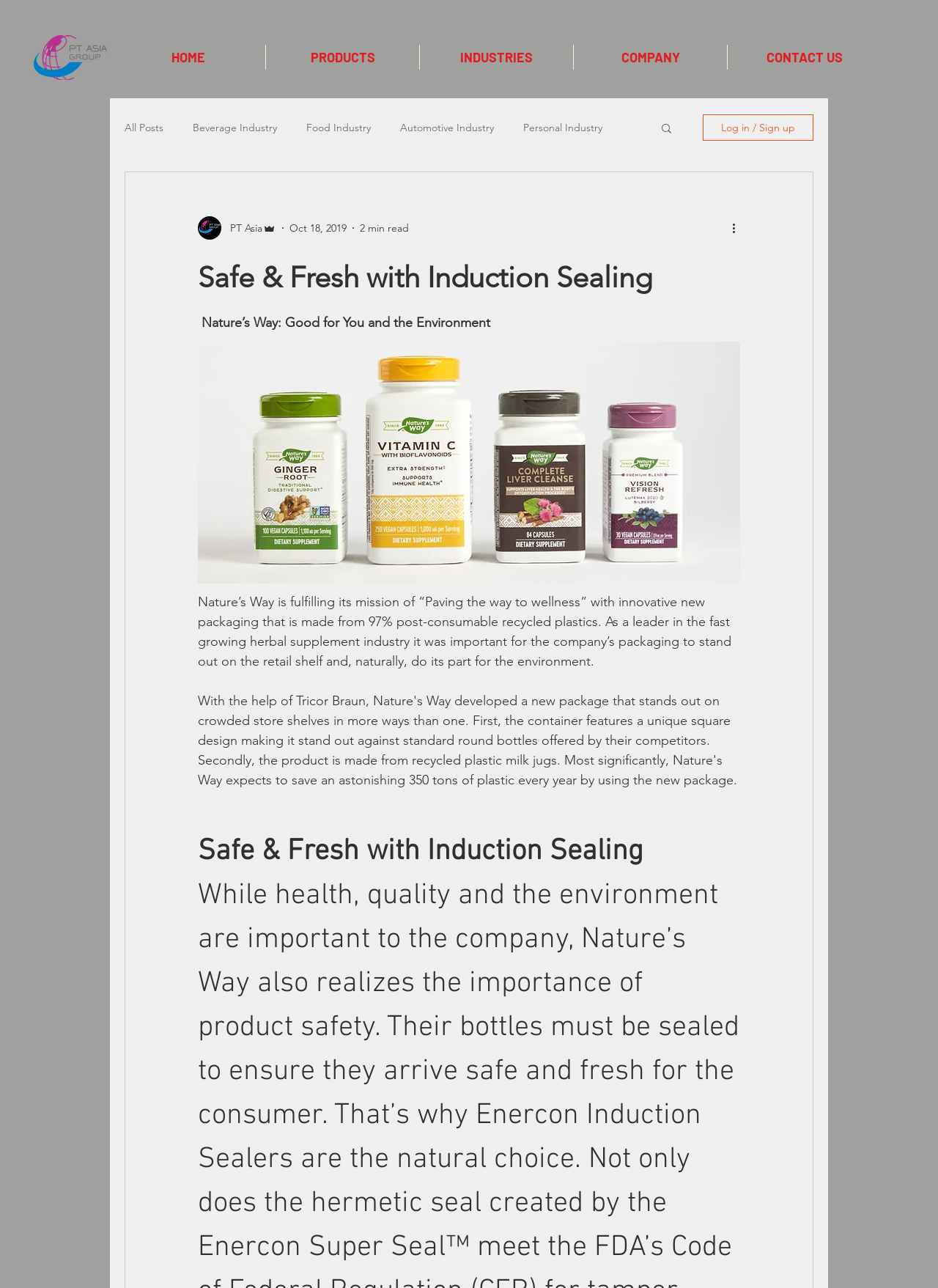Can you specify the bounding box coordinates for the region that should be clicked to fulfill this instruction: "Click the PRODUCTS link".

[0.284, 0.035, 0.447, 0.054]